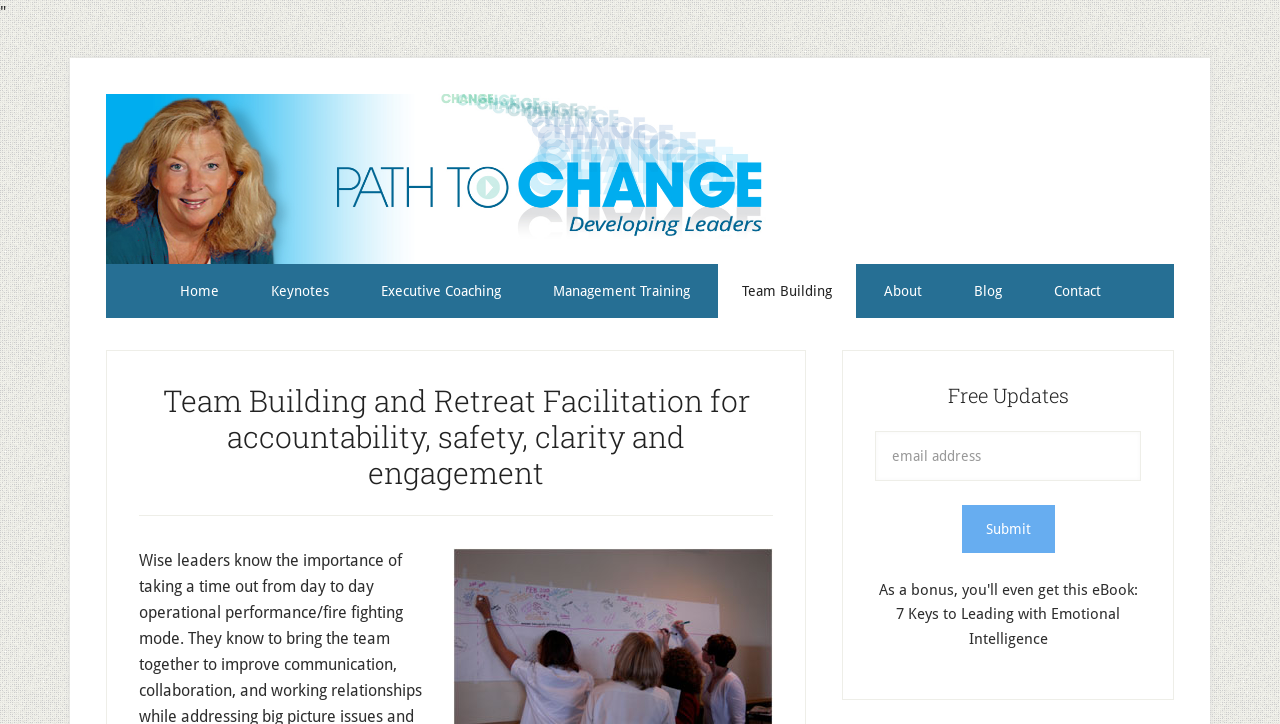What is the topic of the heading?
Using the visual information, reply with a single word or short phrase.

Team Building and Retreat Facilitation